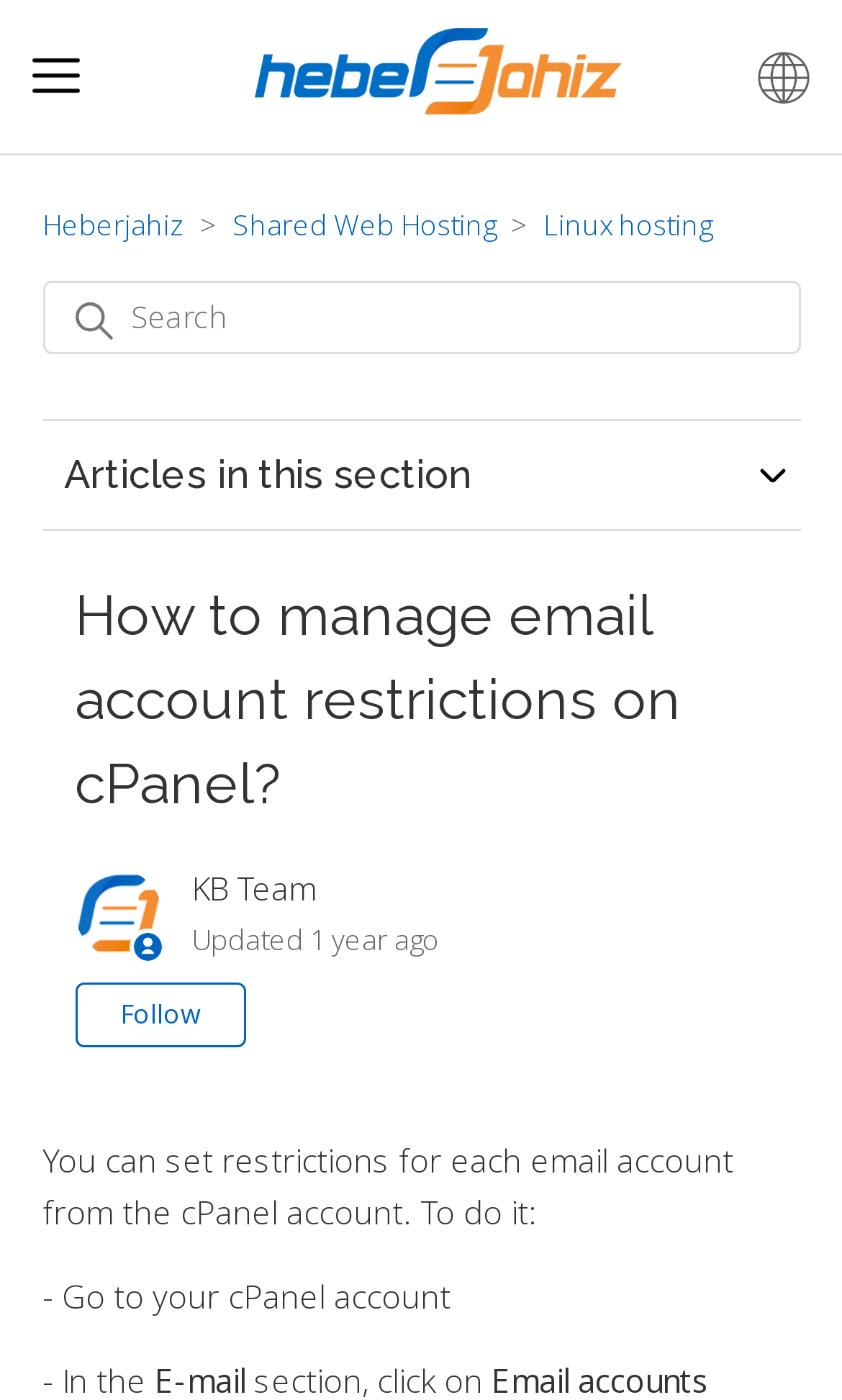Locate the bounding box of the UI element with the following description: "title="Home"".

[0.303, 0.057, 0.738, 0.088]